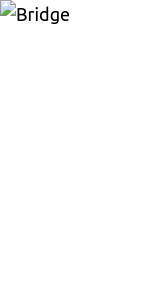Please provide a comprehensive response to the question below by analyzing the image: 
What is the purpose of the bridge?

The caption states that the bridge 'serves as a picturesque pathway, offering an inviting transition from one side of the stream to the other', indicating that its purpose is to provide a crossing point over the stream.